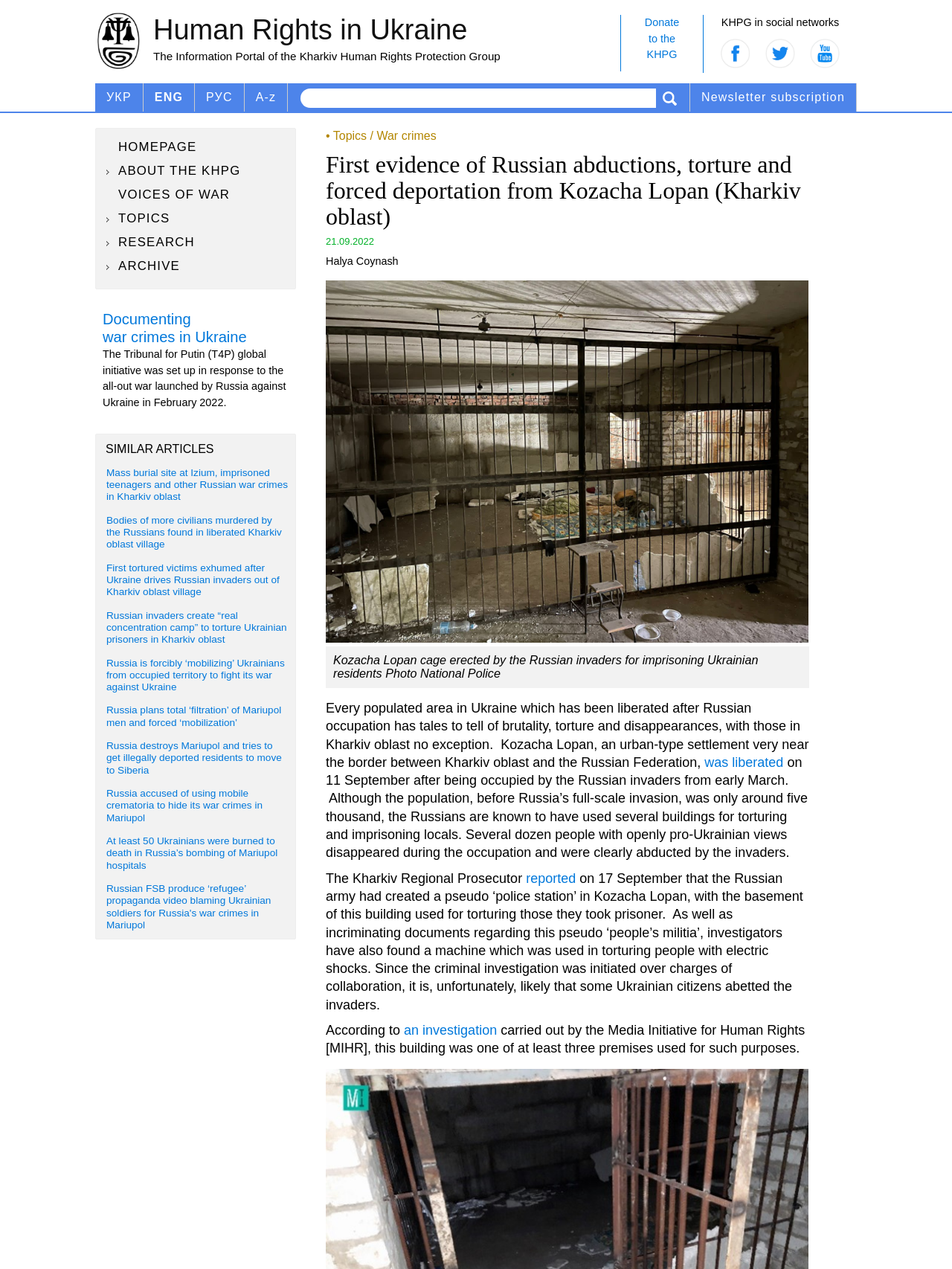Can you extract the headline from the webpage for me?

First evidence of Russian abductions, torture and forced deportation from Kozacha Lopan (Kharkiv oblast)